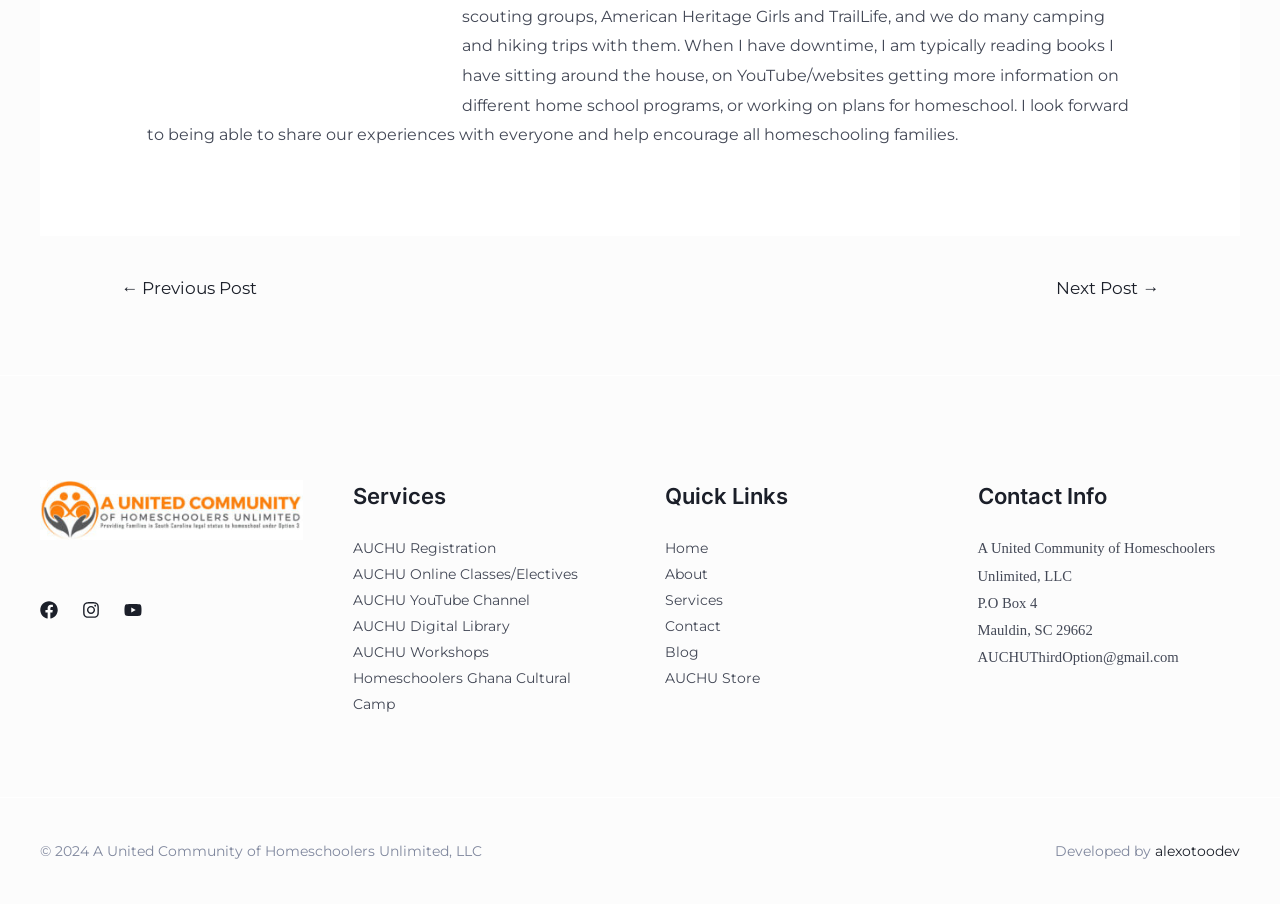Give a one-word or one-phrase response to the question: 
What is the address of the organization?

P.O Box 4, Mauldin, SC 29662